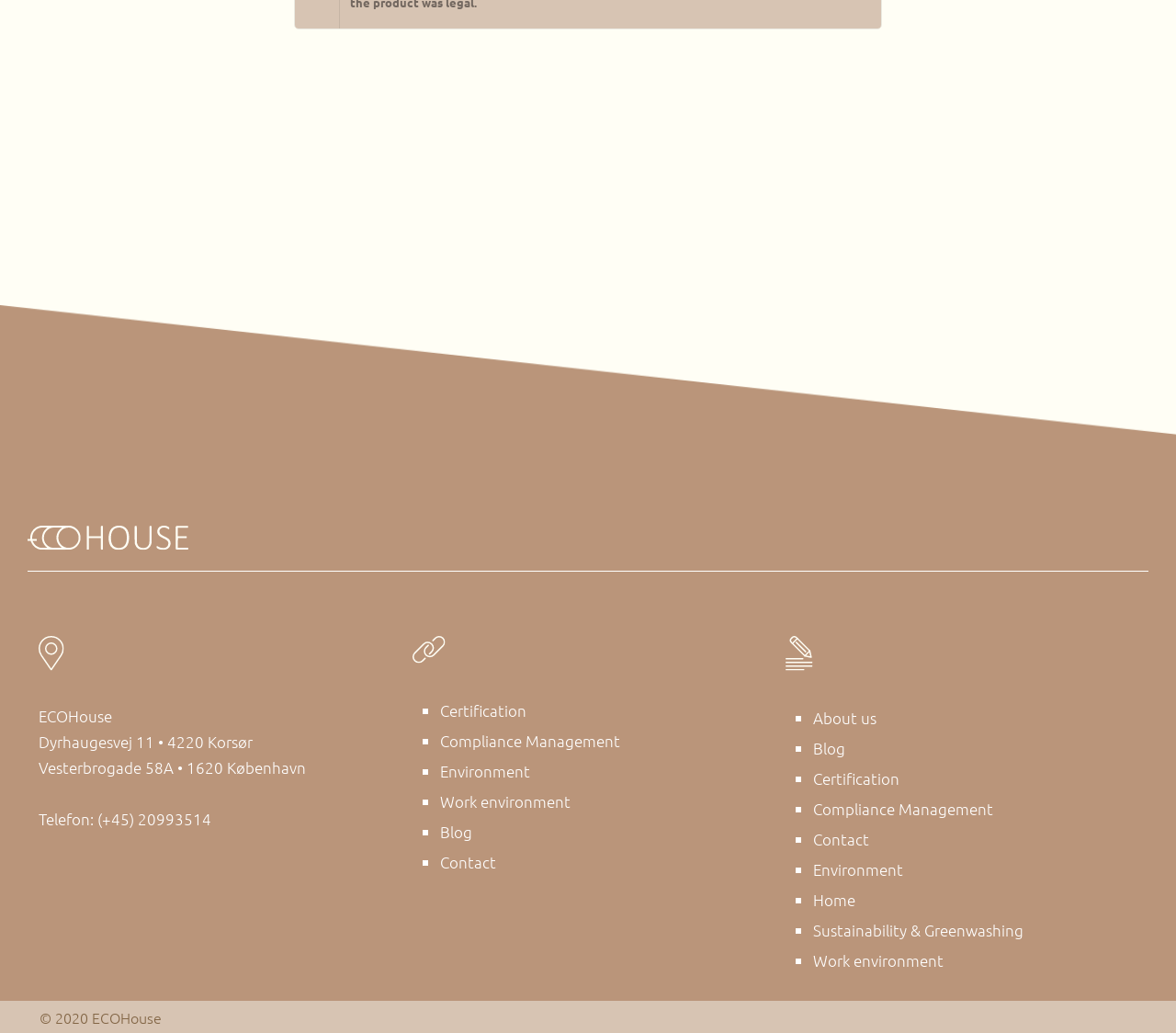Find the bounding box coordinates of the element I should click to carry out the following instruction: "Call the phone number".

[0.033, 0.783, 0.18, 0.802]